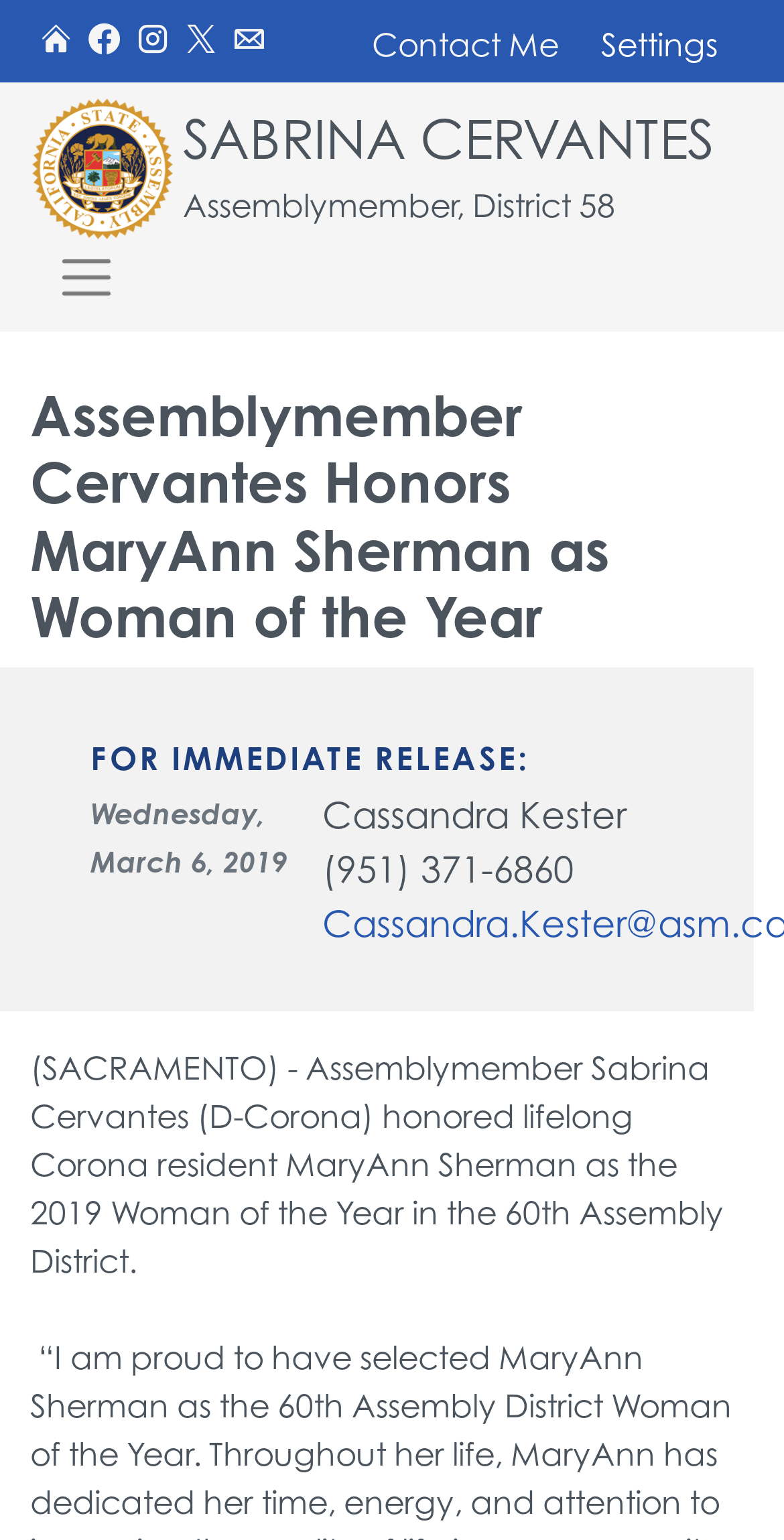Please provide a comprehensive answer to the question below using the information from the image: What is the district number of Assemblymember Sabrina Cervantes?

I found the answer by looking at the top banner of the webpage, where it says 'Assemblymember Sabrina Cervantes Representing the 58th California Assembly District'.